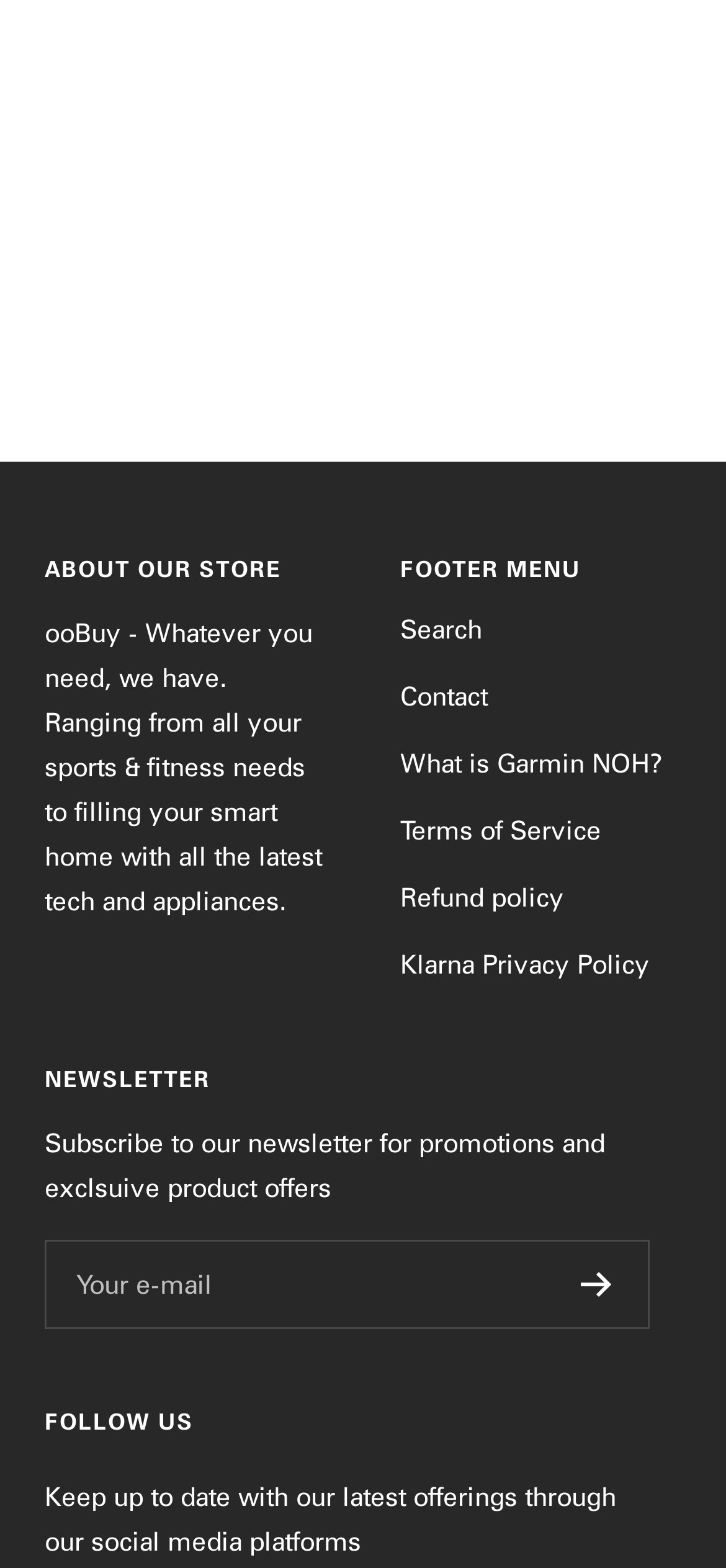Highlight the bounding box coordinates of the element that should be clicked to carry out the following instruction: "Register for the newsletter". The coordinates must be given as four float numbers ranging from 0 to 1, i.e., [left, top, right, bottom].

[0.8, 0.81, 0.844, 0.827]